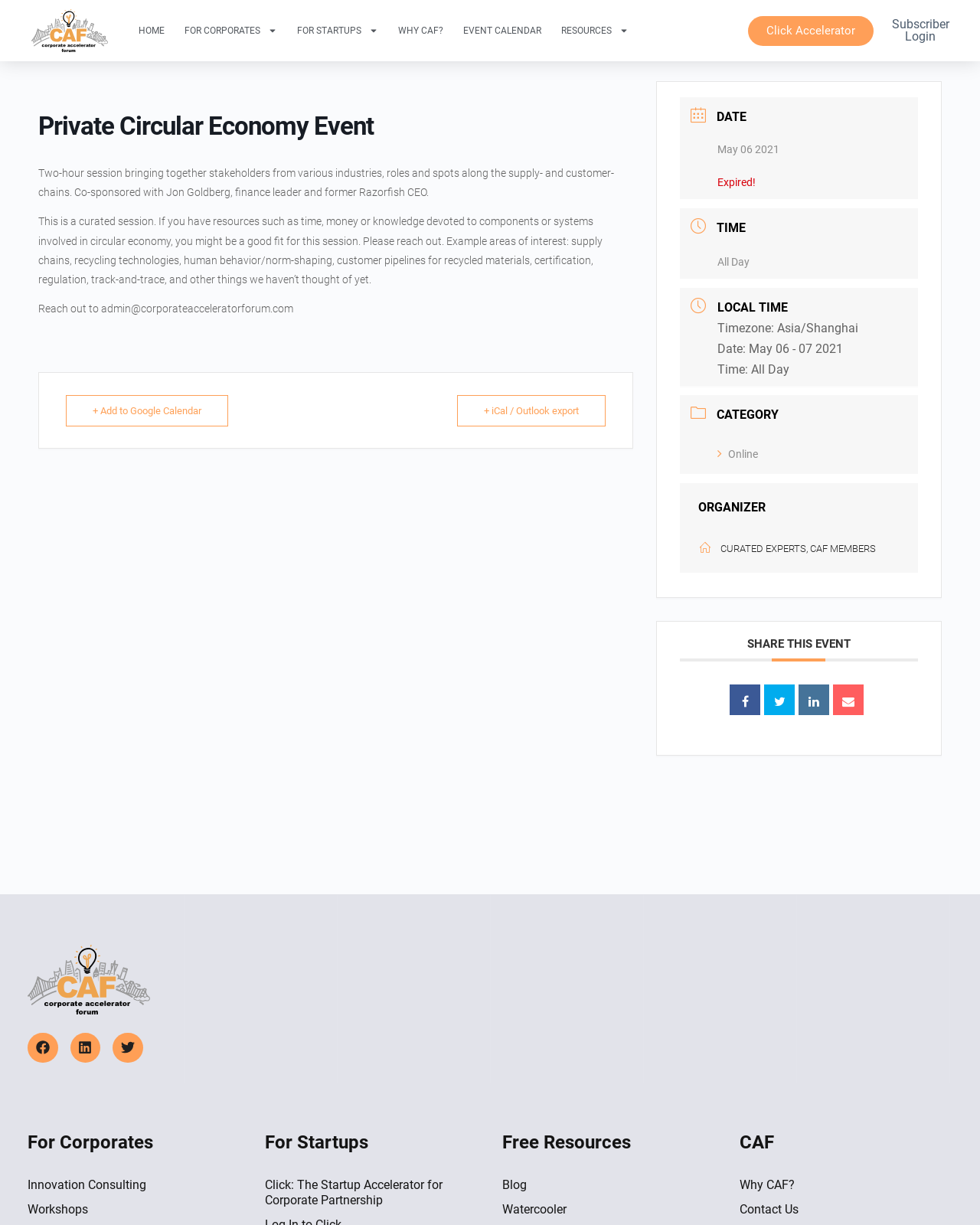What is the date of the event?
Please provide a comprehensive answer based on the details in the screenshot.

I found the answer by looking at the DescriptionListDetail containing the Abbr with the text 'May 06 2021'.